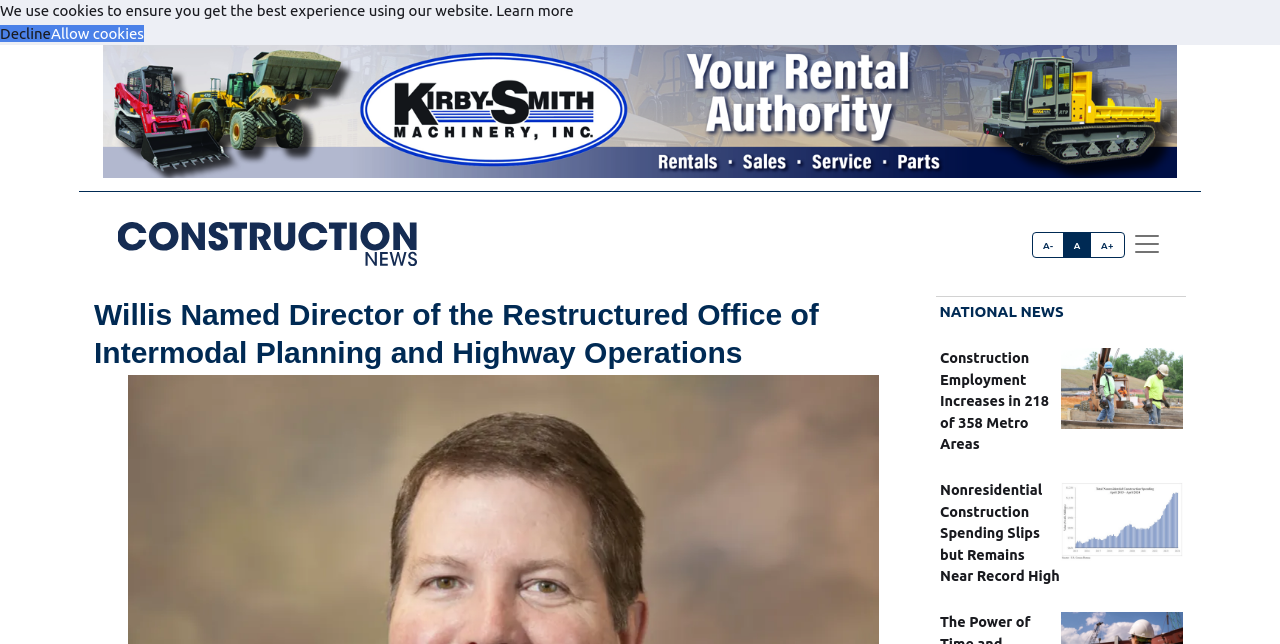Locate the bounding box coordinates of the clickable area to execute the instruction: "visit the Construction News page". Provide the coordinates as four float numbers between 0 and 1, represented as [left, top, right, bottom].

[0.092, 0.298, 0.326, 0.46]